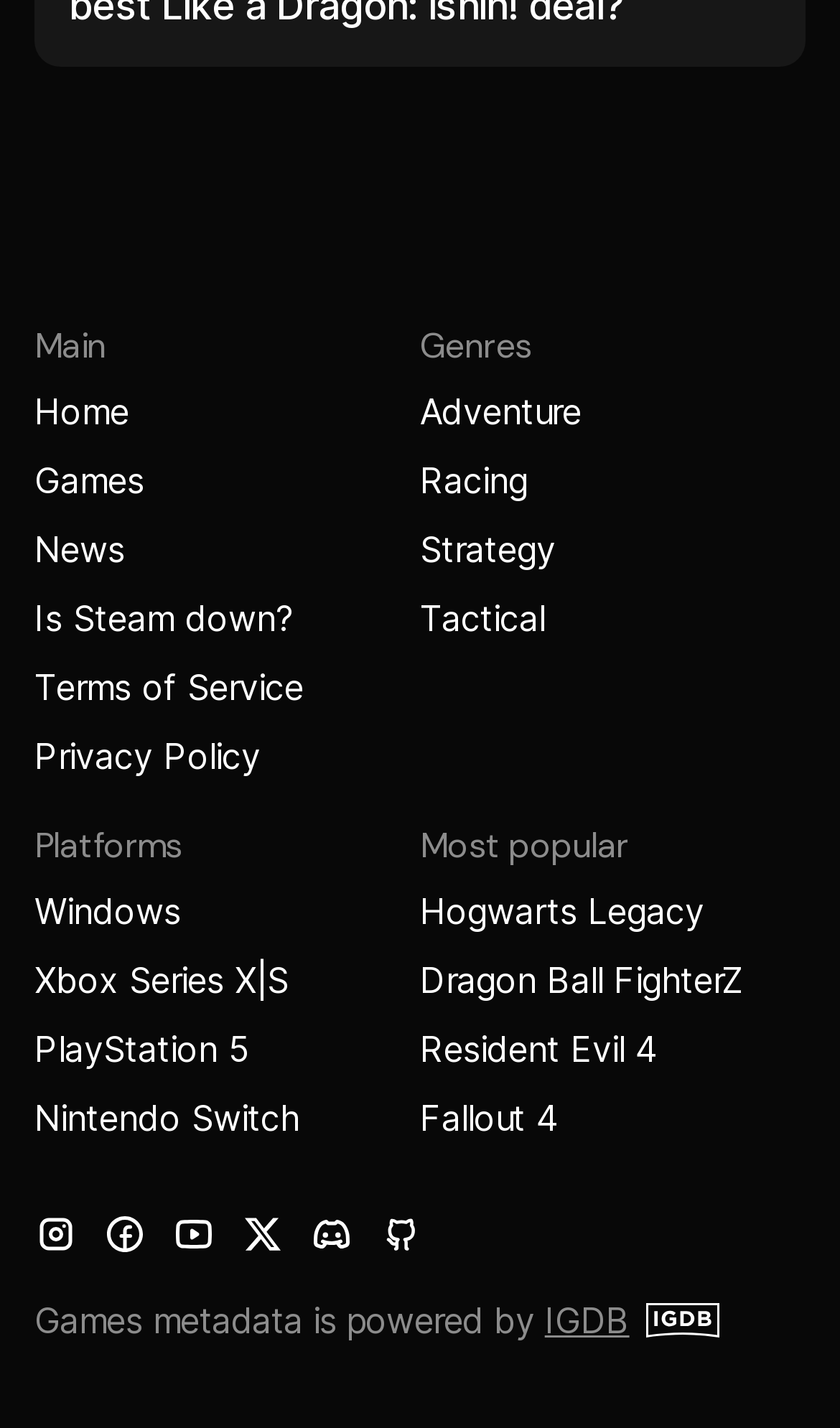Locate the bounding box coordinates of the clickable element to fulfill the following instruction: "Explore games on the Windows platform". Provide the coordinates as four float numbers between 0 and 1 in the format [left, top, right, bottom].

[0.041, 0.62, 0.356, 0.657]